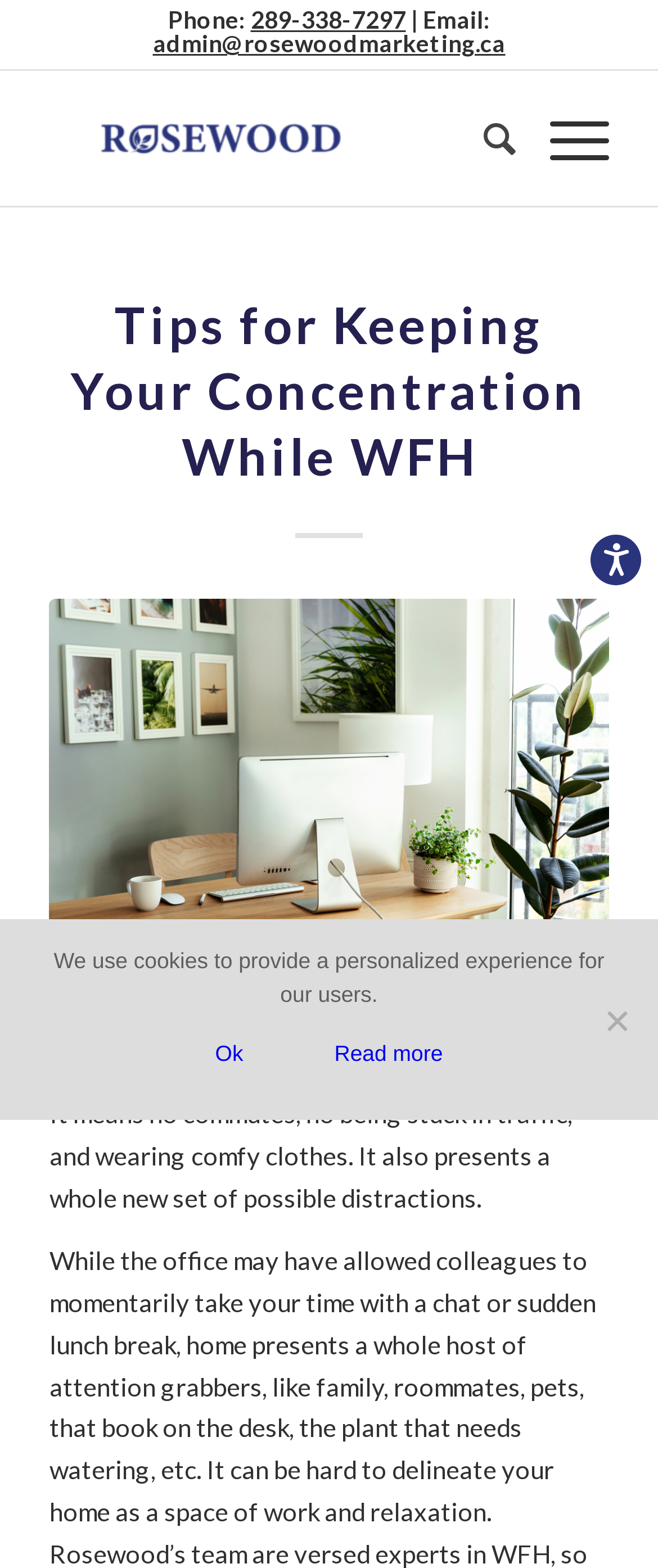Please locate the bounding box coordinates of the element that should be clicked to achieve the given instruction: "Read the article about keeping concentration while WFH".

[0.075, 0.186, 0.925, 0.329]